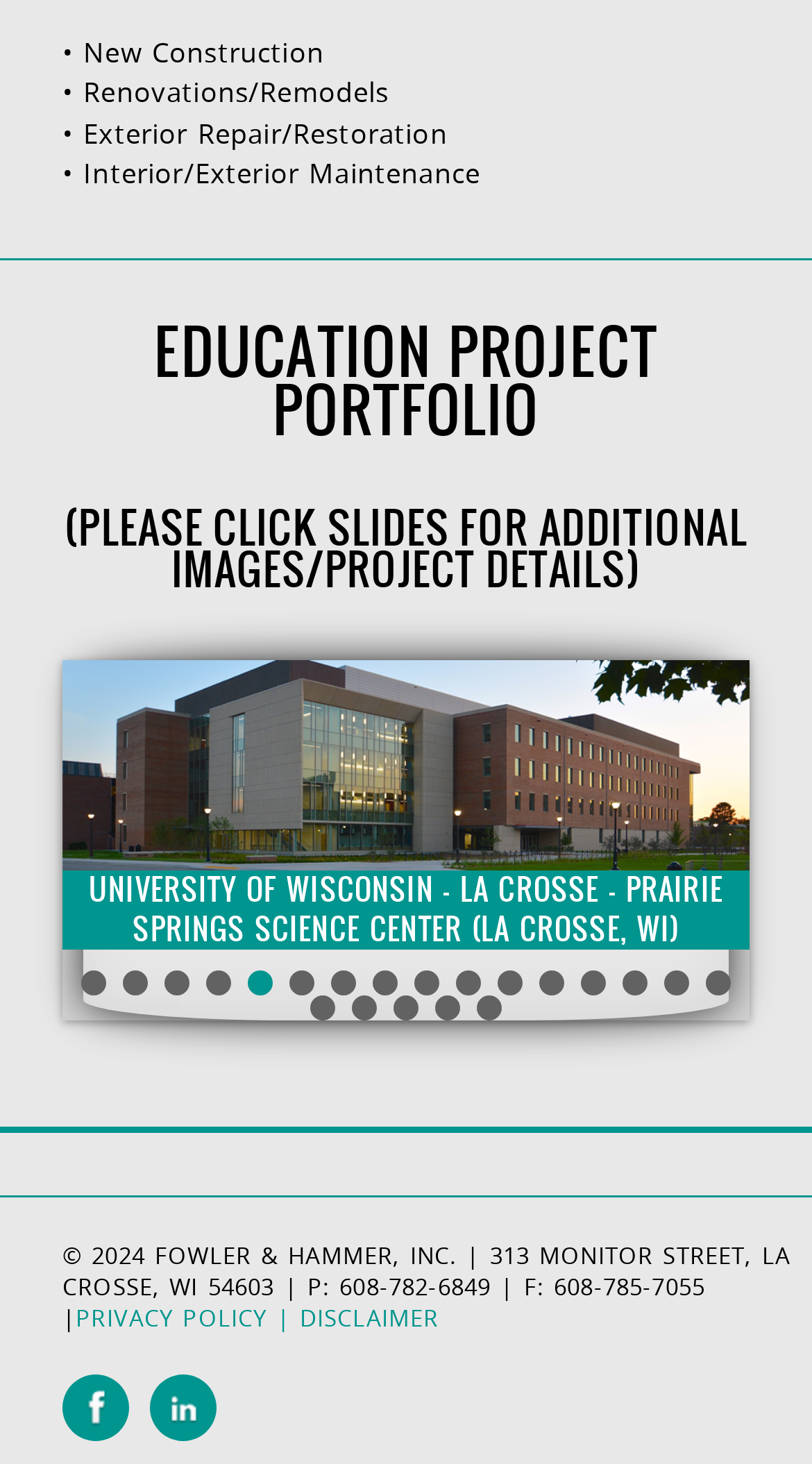Locate the bounding box coordinates of the area you need to click to fulfill this instruction: 'View project details of 'Westby Area School District - Community Performing Arts Center''. The coordinates must be in the form of four float numbers ranging from 0 to 1: [left, top, right, bottom].

[0.077, 0.451, 0.923, 0.595]